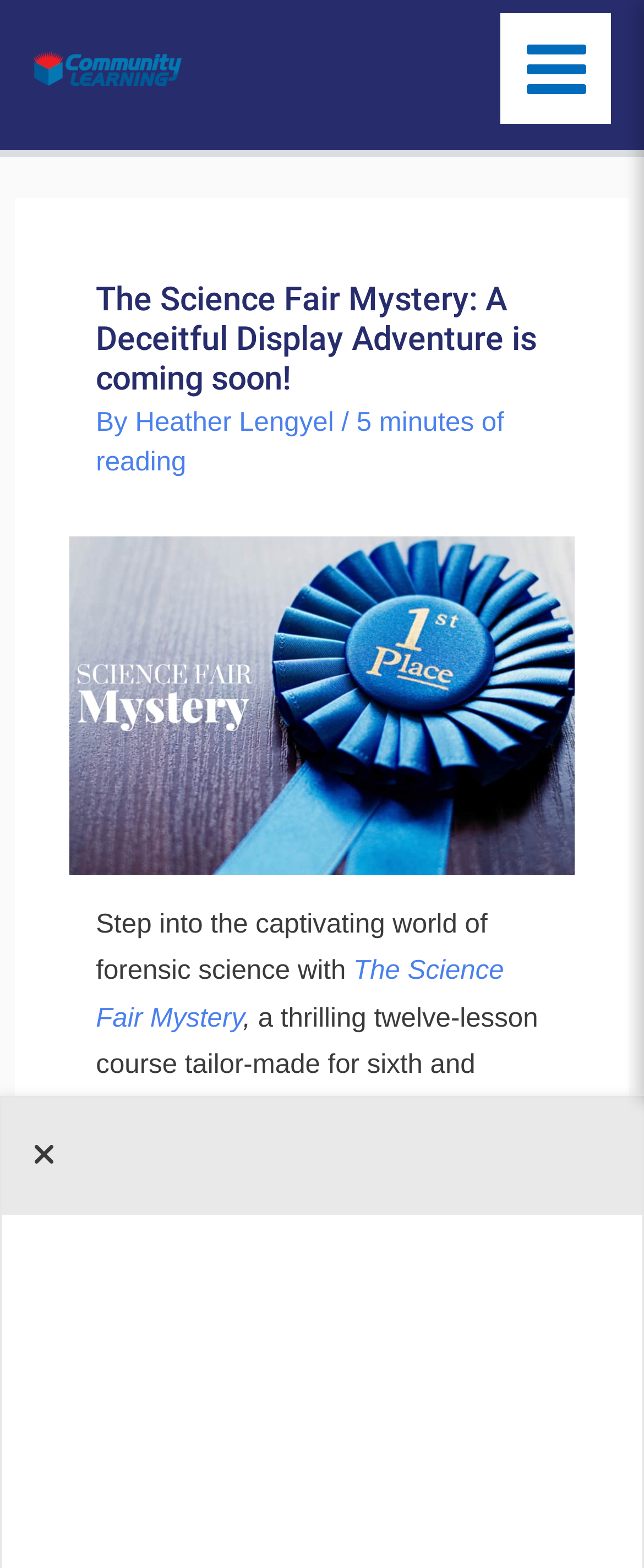Please provide the bounding box coordinate of the region that matches the element description: alt="Community Learning Training". Coordinates should be in the format (top-left x, top-left y, bottom-right x, bottom-right y) and all values should be between 0 and 1.

[0.051, 0.034, 0.282, 0.052]